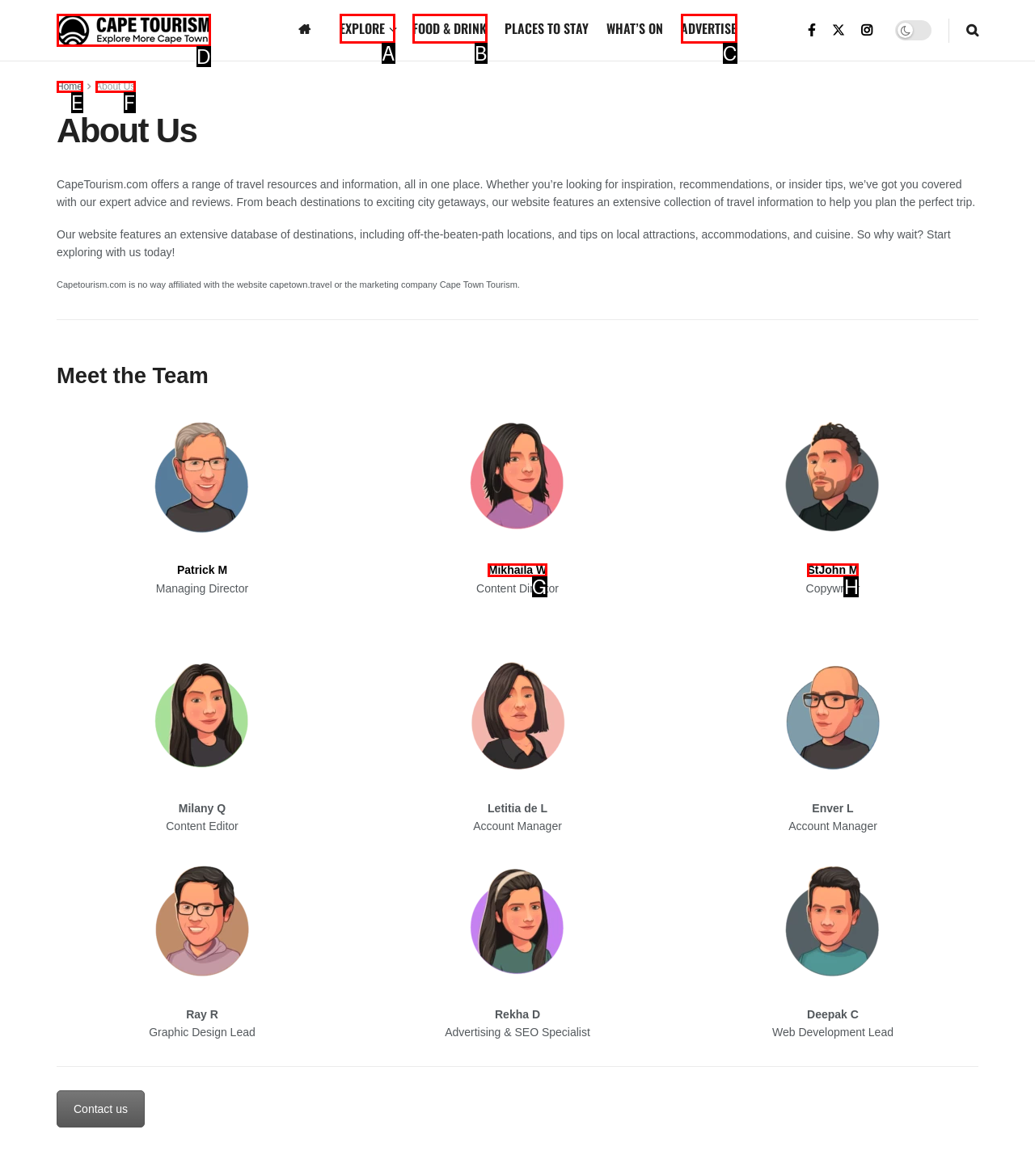From the provided choices, determine which option matches the description: Home. Respond with the letter of the correct choice directly.

E